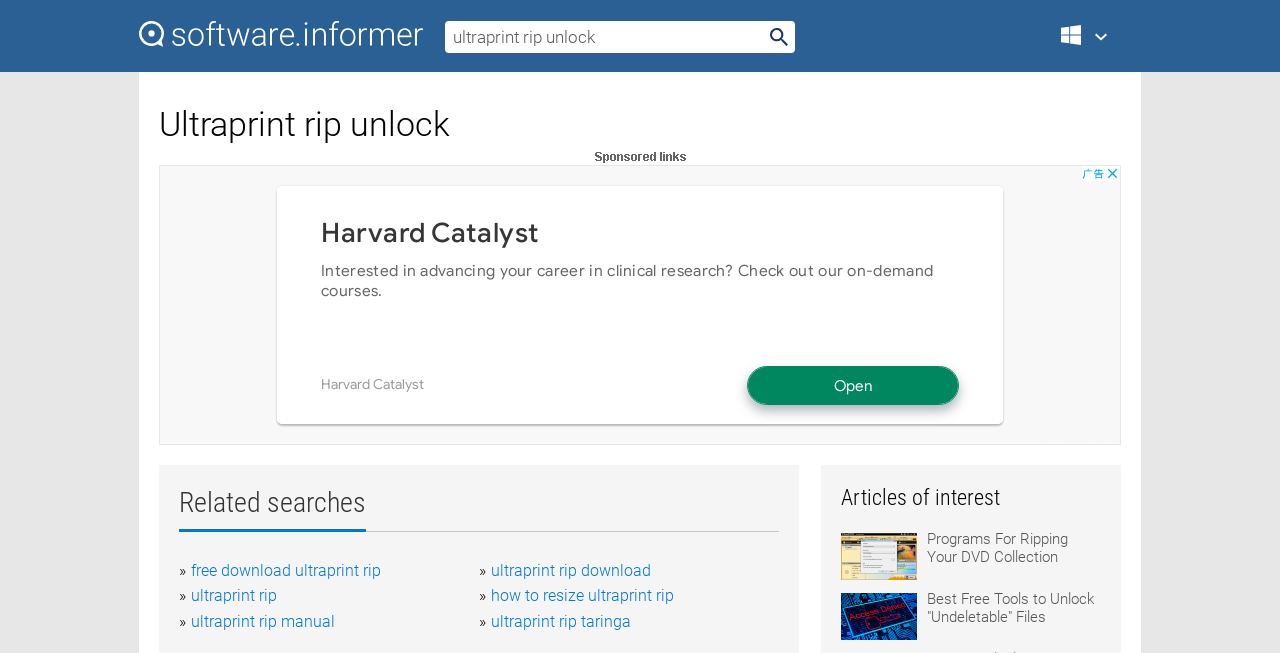Please identify the bounding box coordinates of the element I should click to complete this instruction: 'Click on the Software Informer link'. The coordinates should be given as four float numbers between 0 and 1, like this: [left, top, right, bottom].

[0.109, 0.032, 0.33, 0.072]